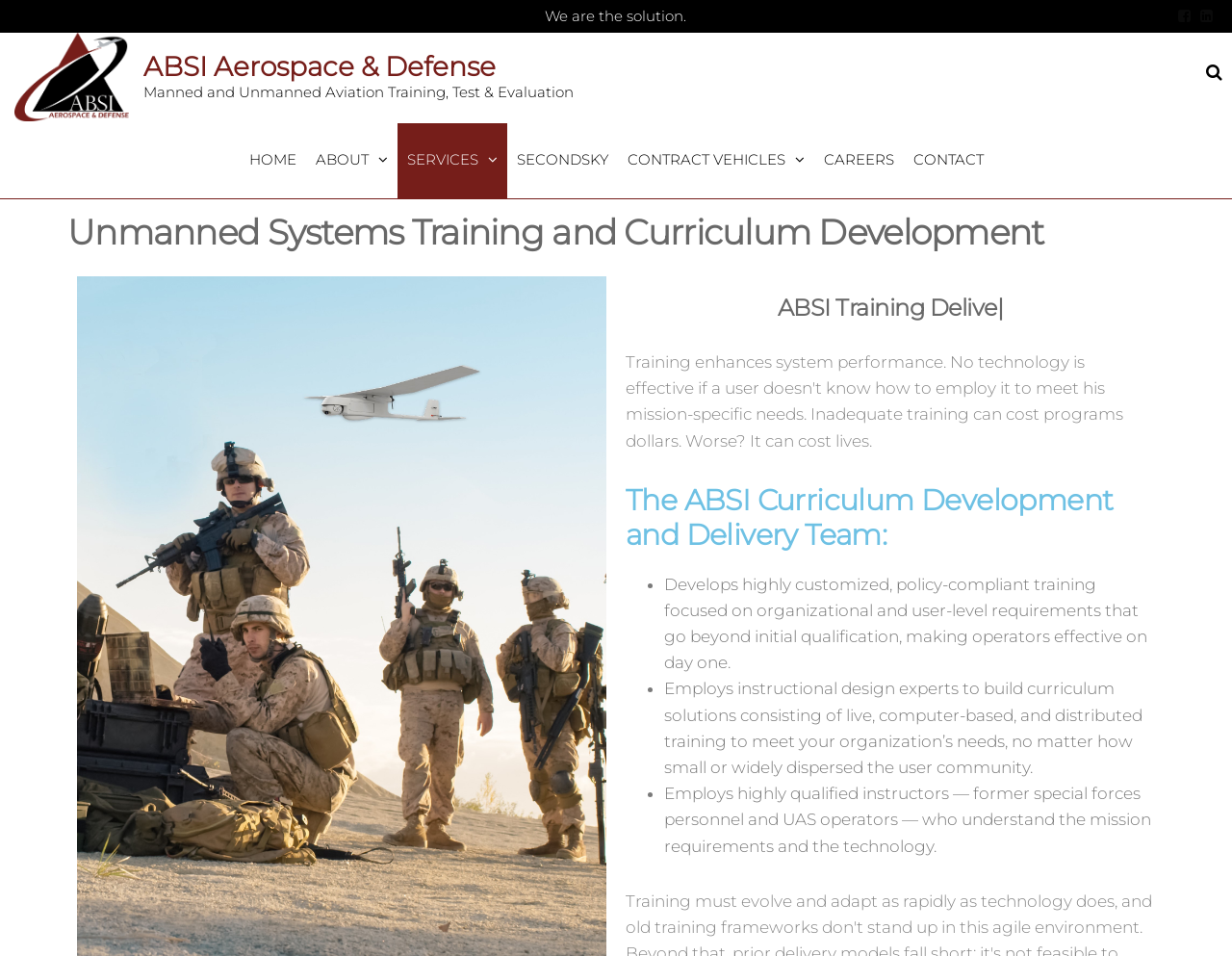Indicate the bounding box coordinates of the element that must be clicked to execute the instruction: "Click the 'Skip to Content' link". The coordinates should be given as four float numbers between 0 and 1, i.e., [left, top, right, bottom].

[0.016, 0.05, 0.215, 0.108]